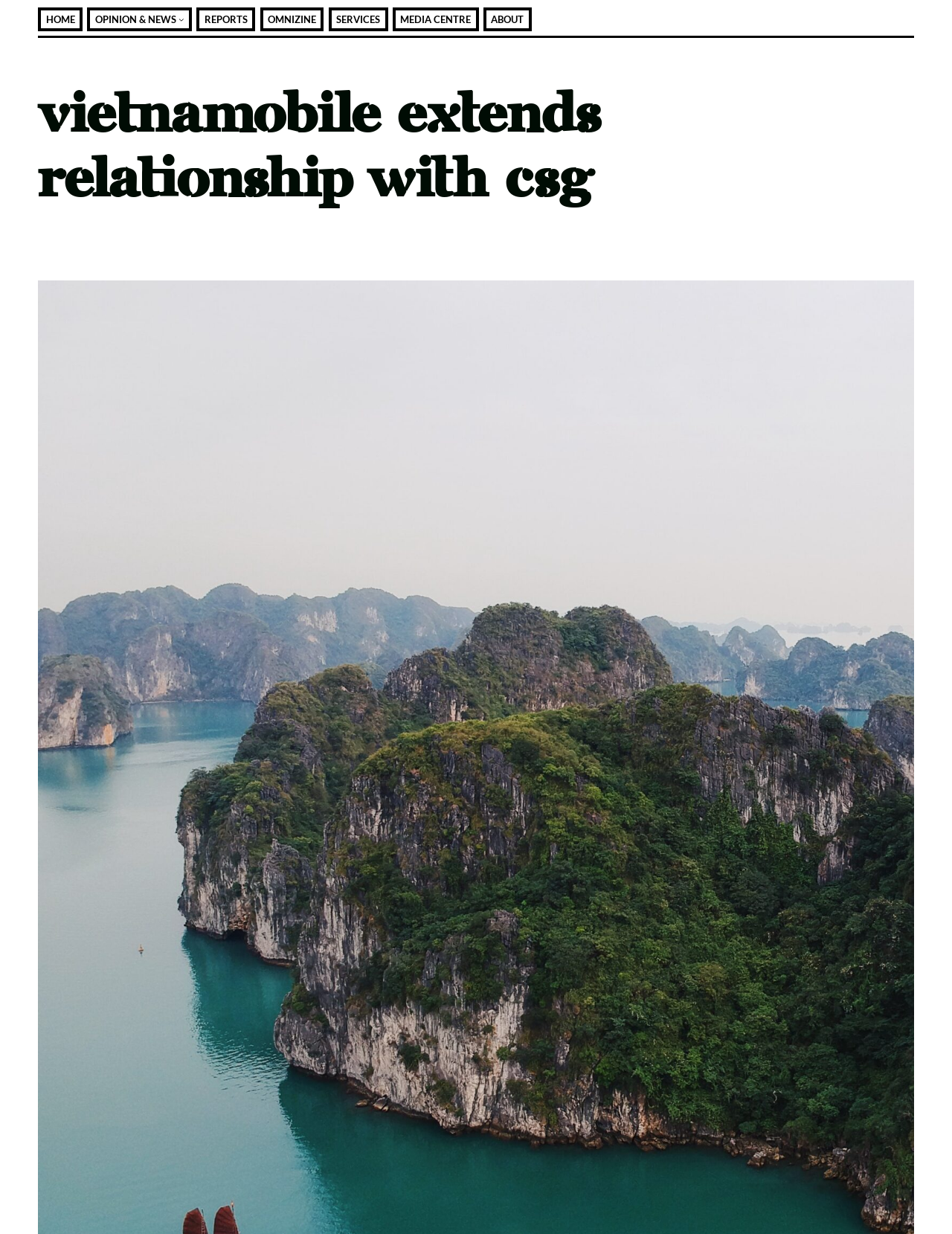Provide the bounding box coordinates of the HTML element this sentence describes: "Opinion & news". The bounding box coordinates consist of four float numbers between 0 and 1, i.e., [left, top, right, bottom].

[0.1, 0.01, 0.185, 0.022]